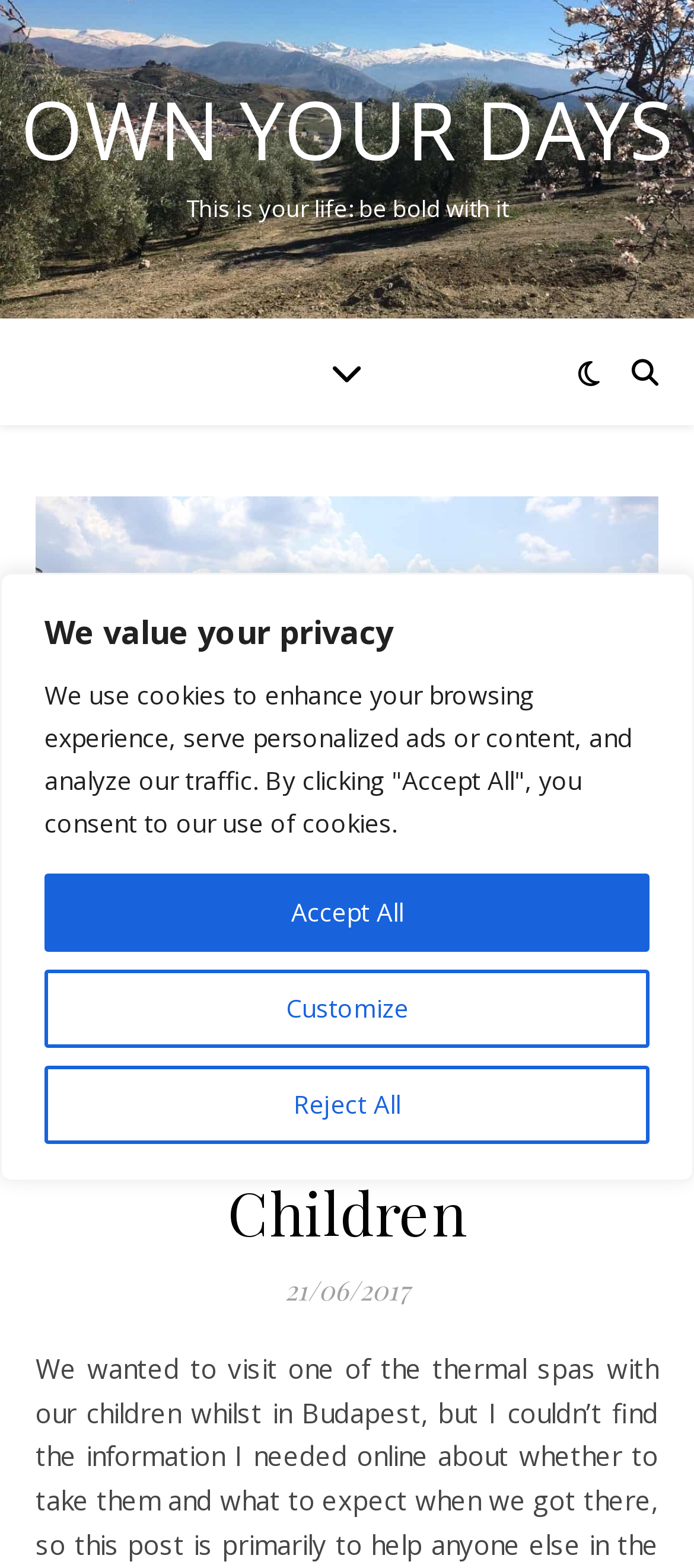Provide an in-depth caption for the contents of the webpage.

The webpage is about visiting Széchenyi Baths with children in Budapest. At the top of the page, there is a privacy notice with a heading "We value your privacy" and three buttons: "Customize", "Reject All", and "Accept All". 

Below the privacy notice, there is a layout table with a link "OWN YOUR DAYS" on the left side and a static text "This is your life: be bold with it" on the right side. 

Further down, there is a header section with a link "EUROPE" on the left, followed by a comma and a link "HUNGARY" on the right. Below these links, there is a heading "Budapest: Visiting Széchenyi Baths with Children" in the center of the page. 

At the bottom of the header section, there is a static text "21/06/2017" on the right side, likely indicating the date the article was published.